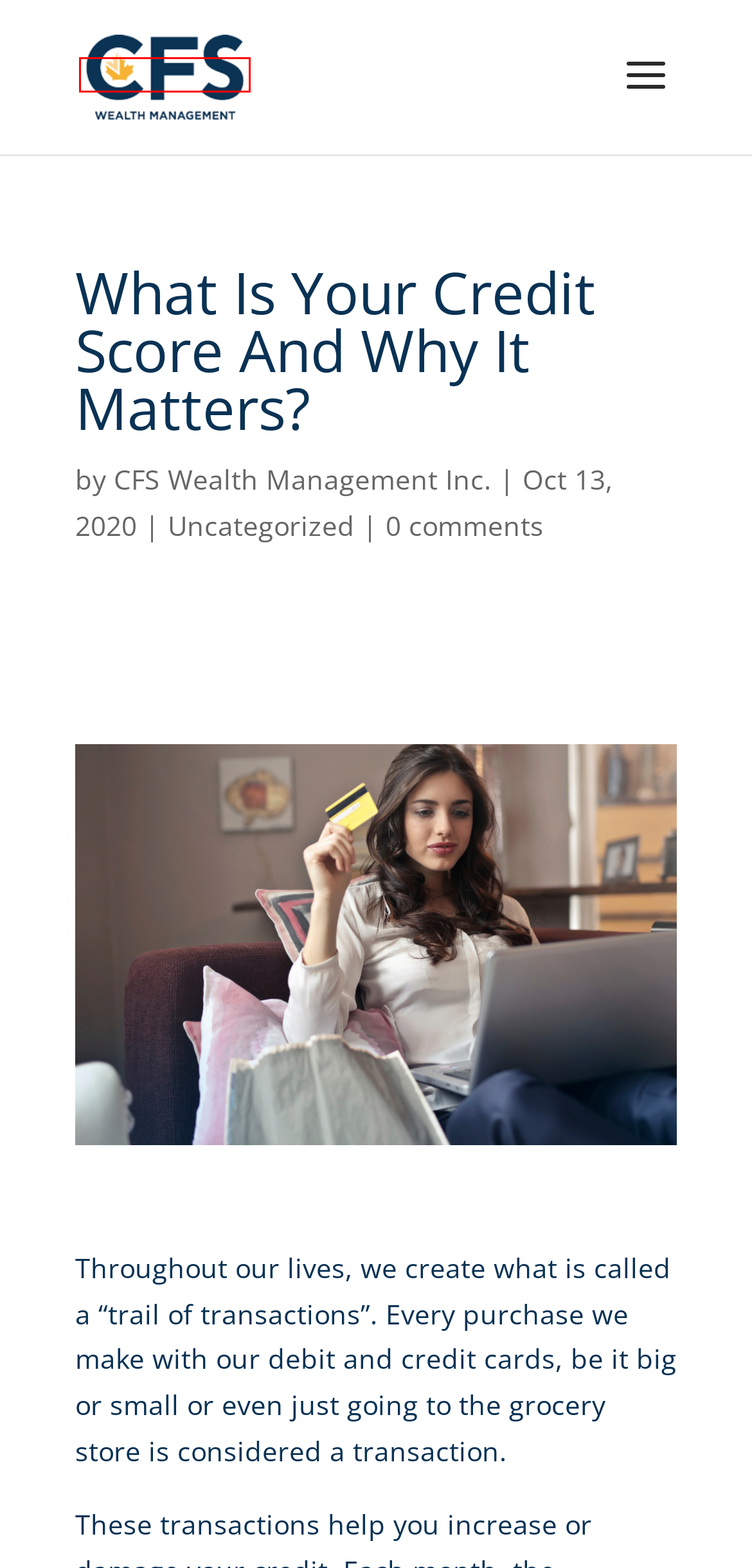After examining the screenshot of a webpage with a red bounding box, choose the most accurate webpage description that corresponds to the new page after clicking the element inside the red box. Here are the candidates:
A. October 2020 - CFS Wealth
B. CFS Wealth Management Inc., Author at CFS Wealth
C. Personal Finance Archives - CFS Wealth
D. The Importance of Creating A Budget - CFS Wealth
E. Invest today and insure for tomorrow - CFS Wealth Management
F. Uncategorized Archives - CFS Wealth
G. Life Insurance Archives - CFS Wealth
H. Legacy - CFS Wealth

E